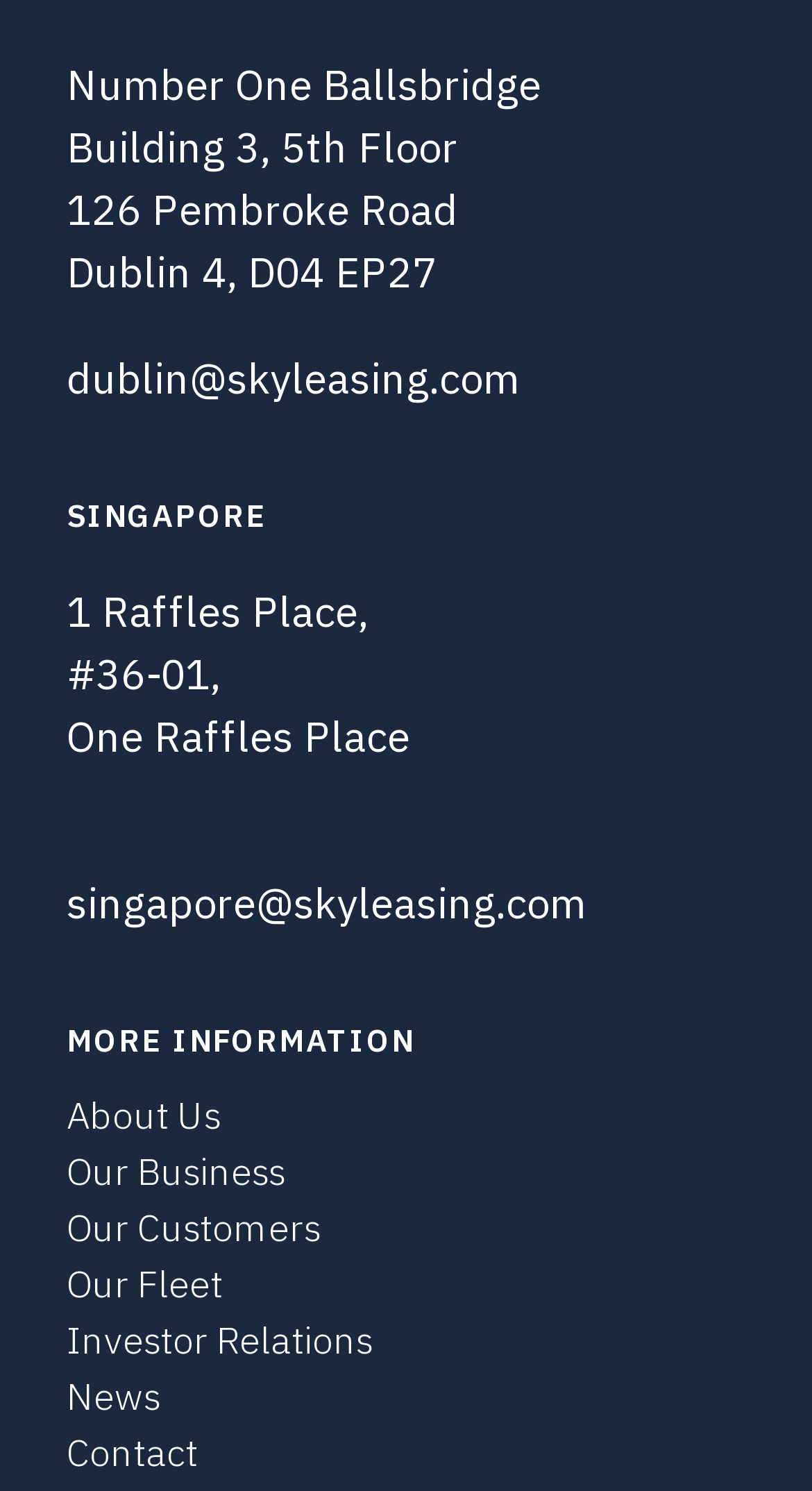Look at the image and give a detailed response to the following question: What are the different links under 'MORE INFORMATION'?

I found the different links by looking at the link elements on the page, which provide the links as 'About Us', 'Our Business', 'Our Customers', 'Our Fleet', 'Investor Relations', 'News', and 'Contact'.